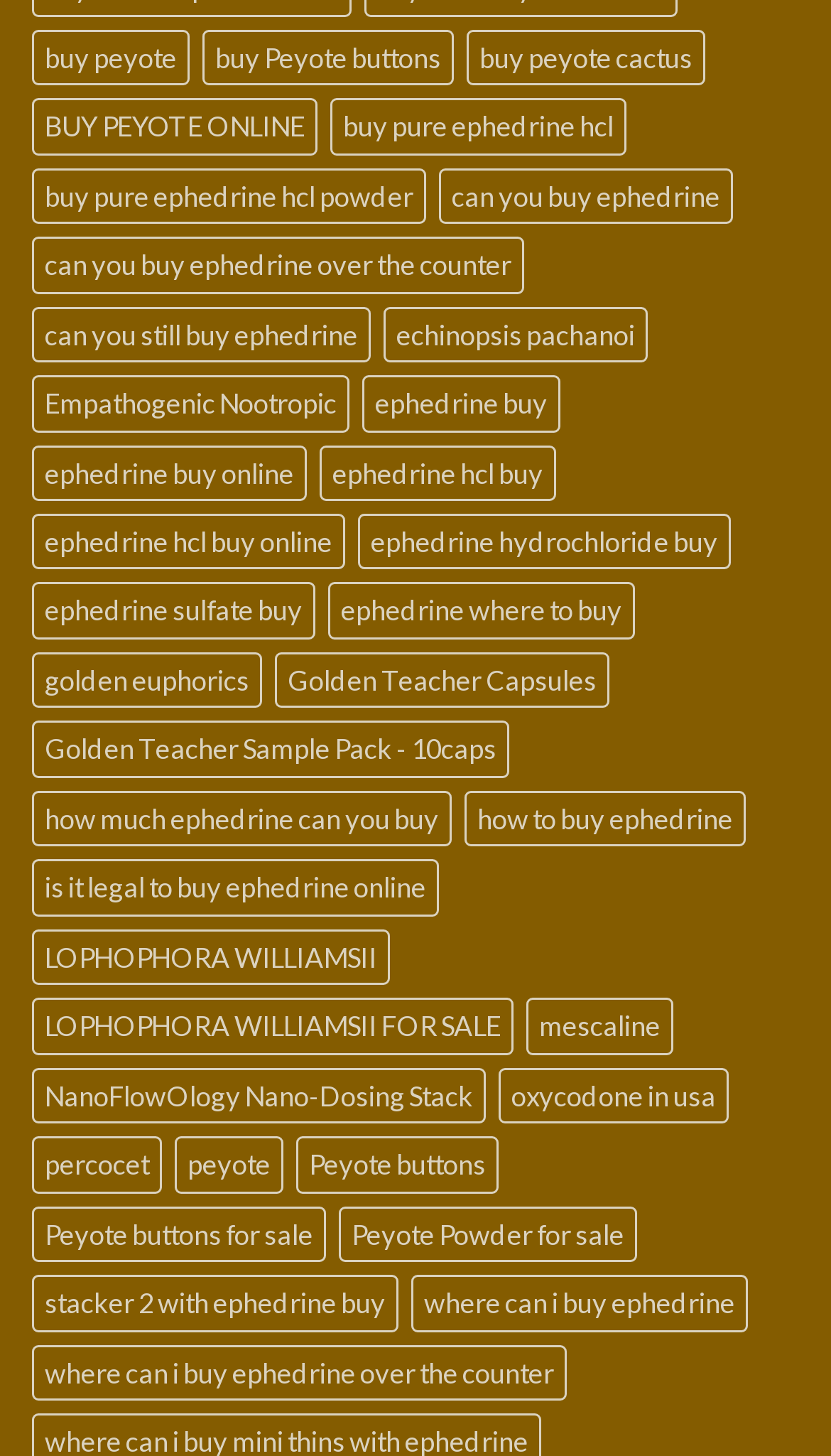Show the bounding box coordinates of the region that should be clicked to follow the instruction: "buy peyote online."

[0.038, 0.068, 0.382, 0.106]